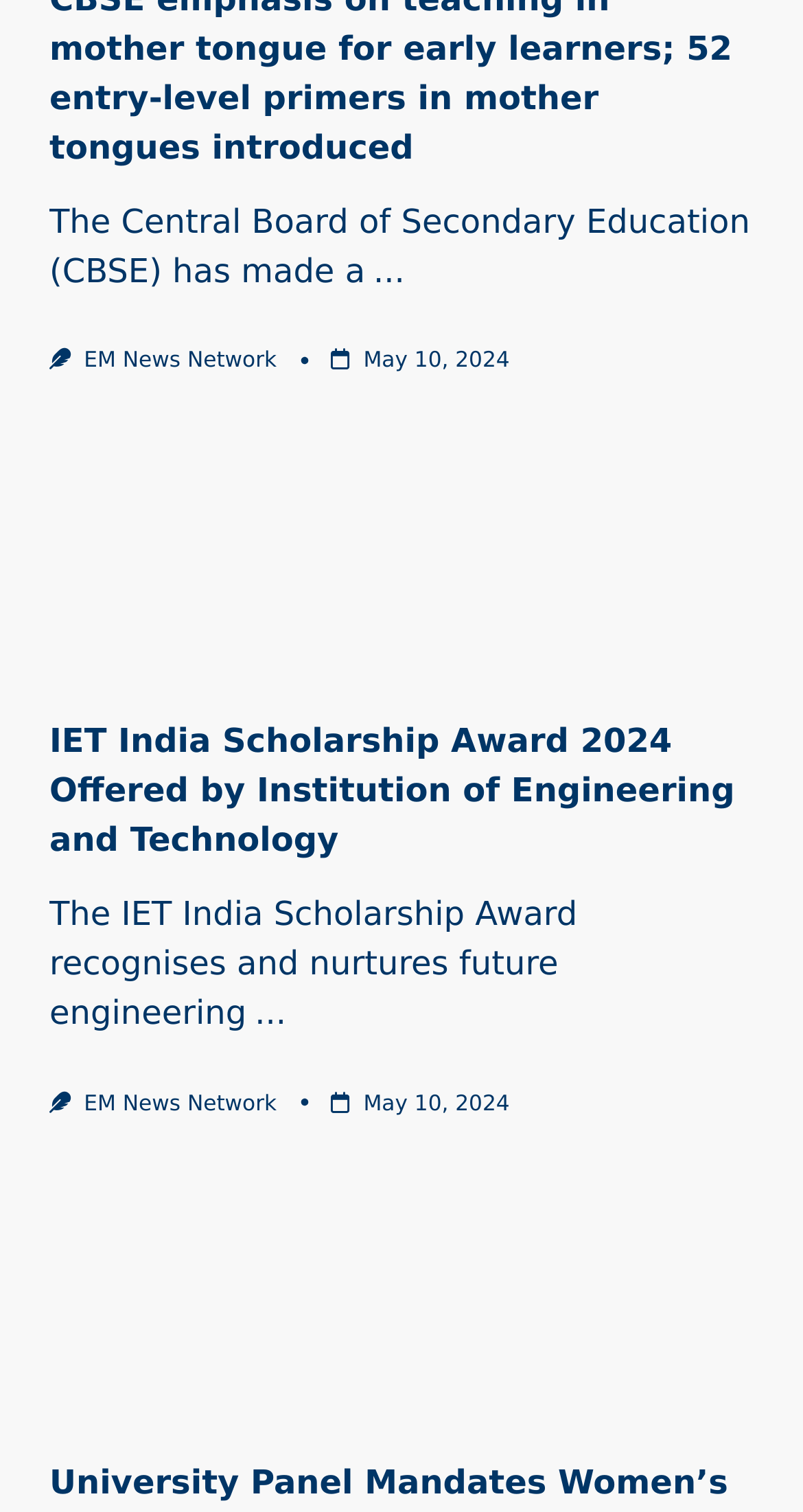Identify the bounding box coordinates for the element you need to click to achieve the following task: "Check the date of May 10, 2024". Provide the bounding box coordinates as four float numbers between 0 and 1, in the form [left, top, right, bottom].

[0.453, 0.722, 0.635, 0.738]